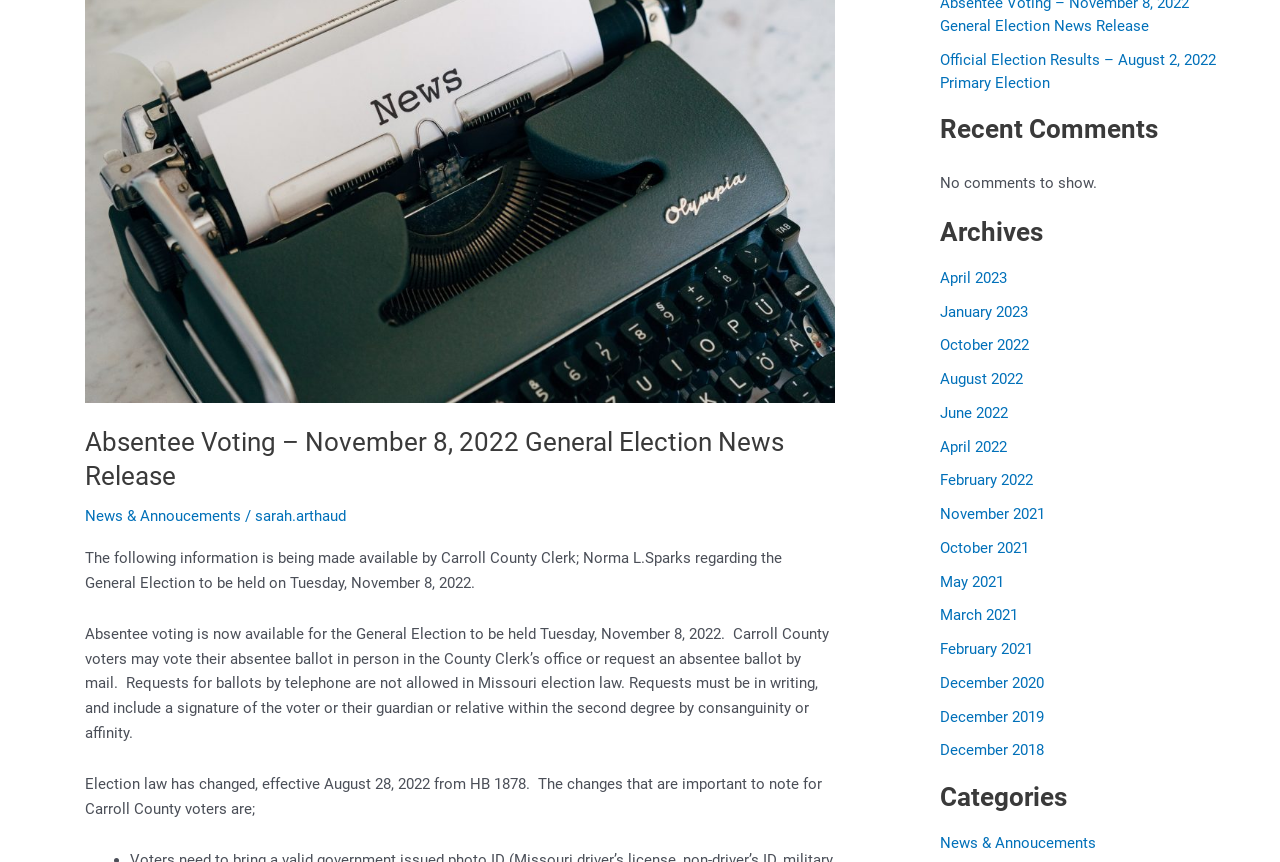Given the following UI element description: "Ecuador", find the bounding box coordinates in the webpage screenshot.

None